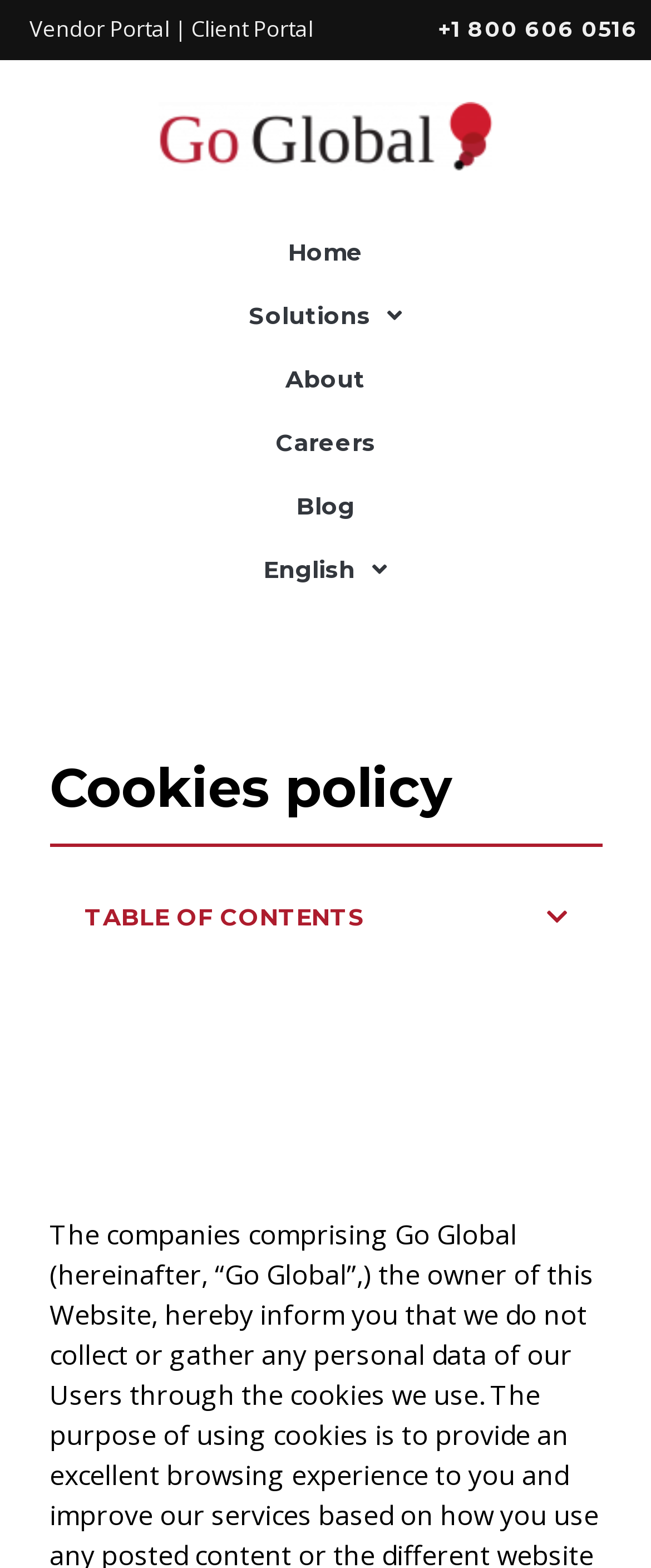Find the bounding box coordinates of the clickable region needed to perform the following instruction: "open table of contents". The coordinates should be provided as four float numbers between 0 and 1, i.e., [left, top, right, bottom].

[0.84, 0.578, 0.871, 0.593]